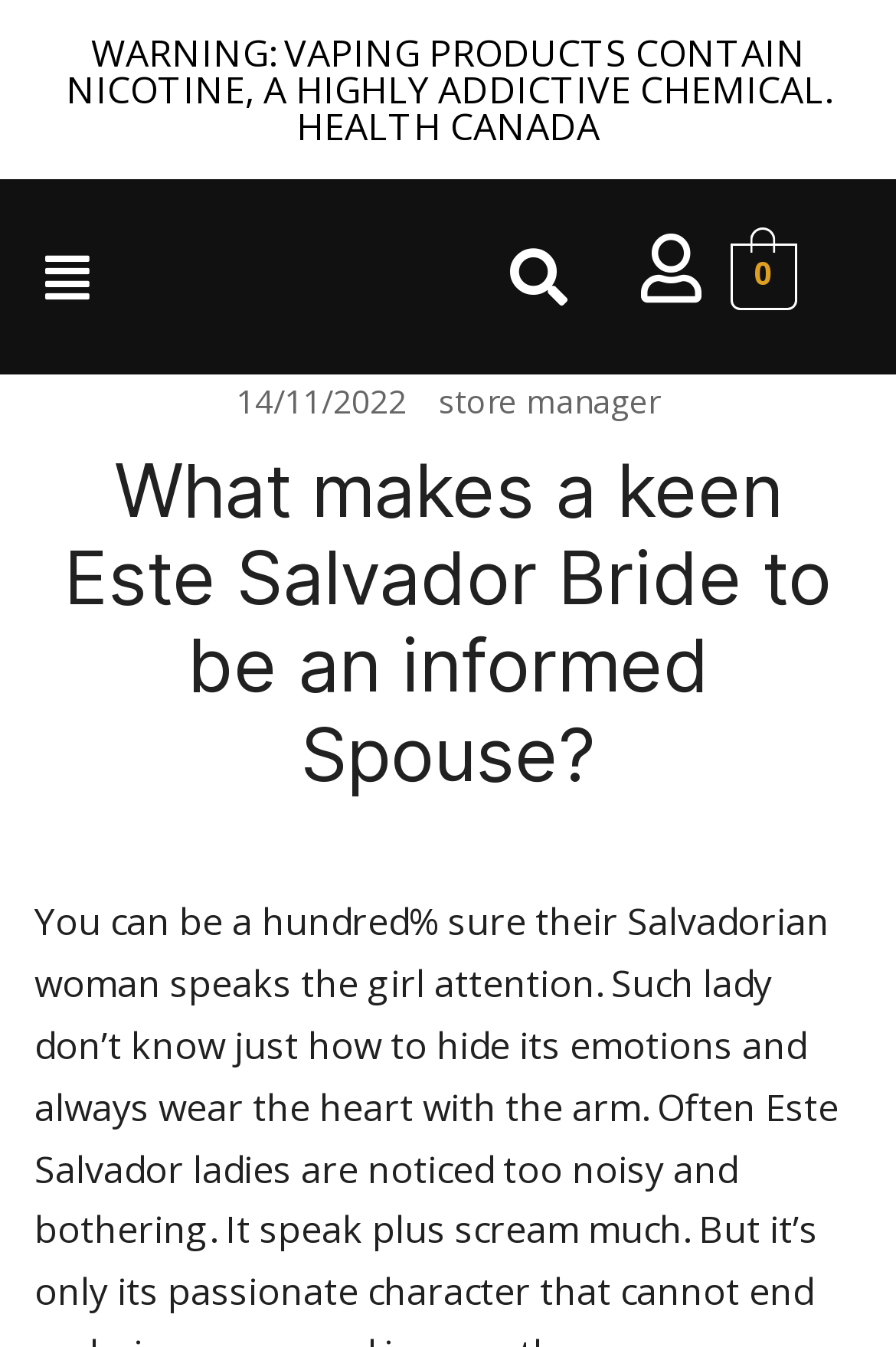What is the date of the latest article?
Please ensure your answer to the question is detailed and covers all necessary aspects.

The date of the latest article is displayed as a link element within the header section, with a time element containing the same text.